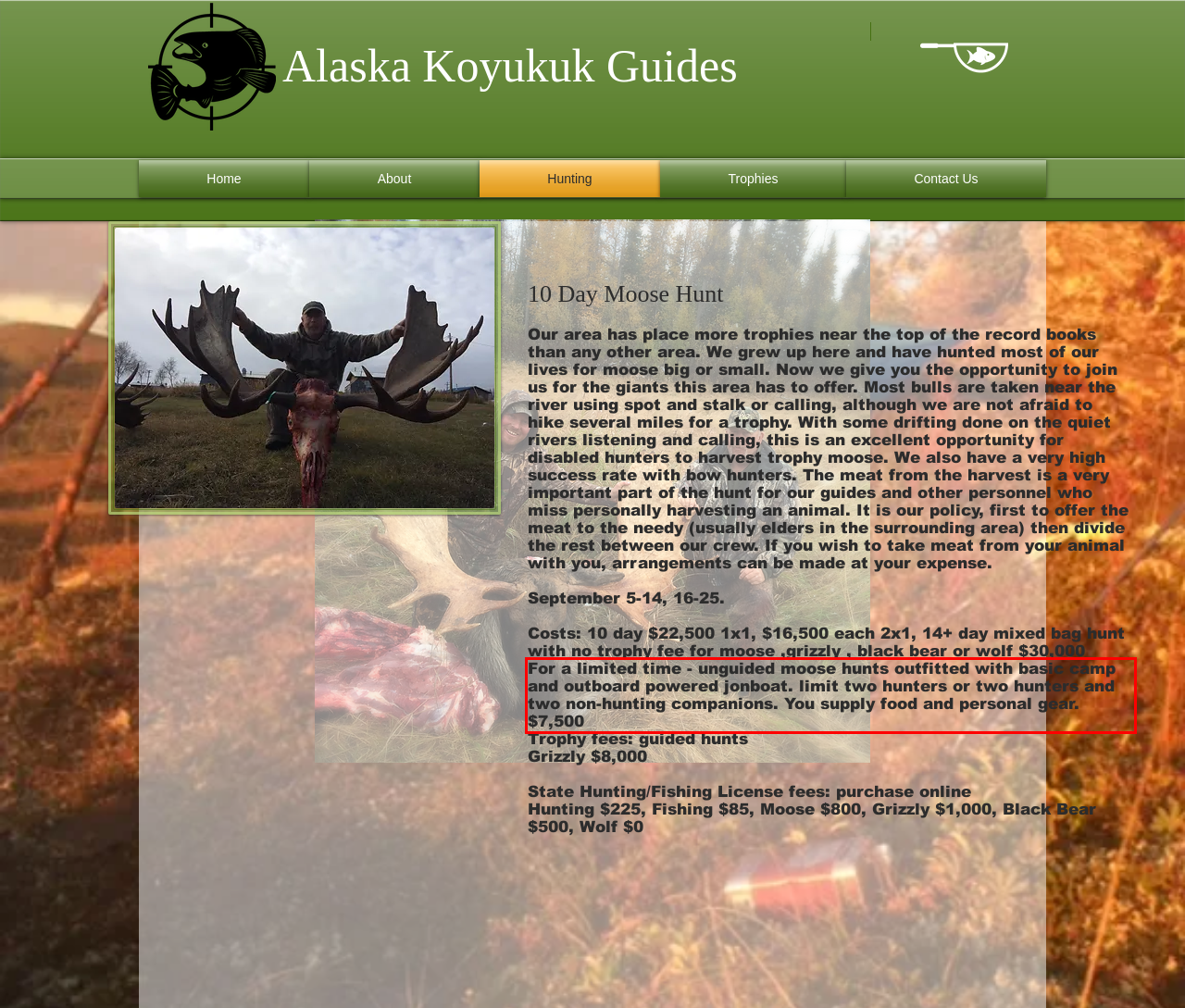View the screenshot of the webpage and identify the UI element surrounded by a red bounding box. Extract the text contained within this red bounding box.

For a limited time - unguided moose hunts outfitted with basic camp and outboard powered jonboat. limit two hunters or two hunters and two non-hunting companions. You supply food and personal gear. $7,500